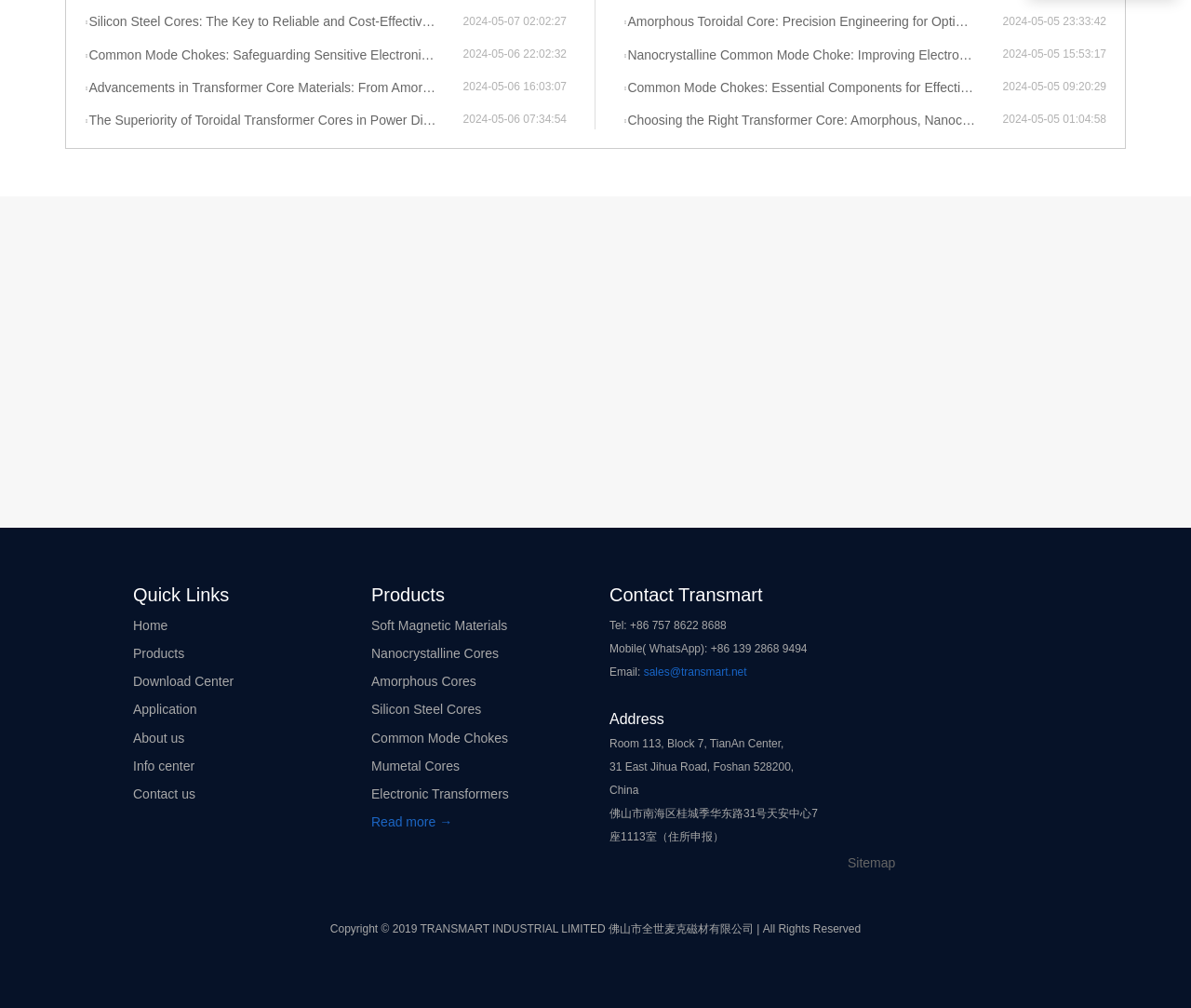Locate the bounding box coordinates of the clickable region necessary to complete the following instruction: "Contact Transmart via email". Provide the coordinates in the format of four float numbers between 0 and 1, i.e., [left, top, right, bottom].

[0.54, 0.66, 0.627, 0.673]